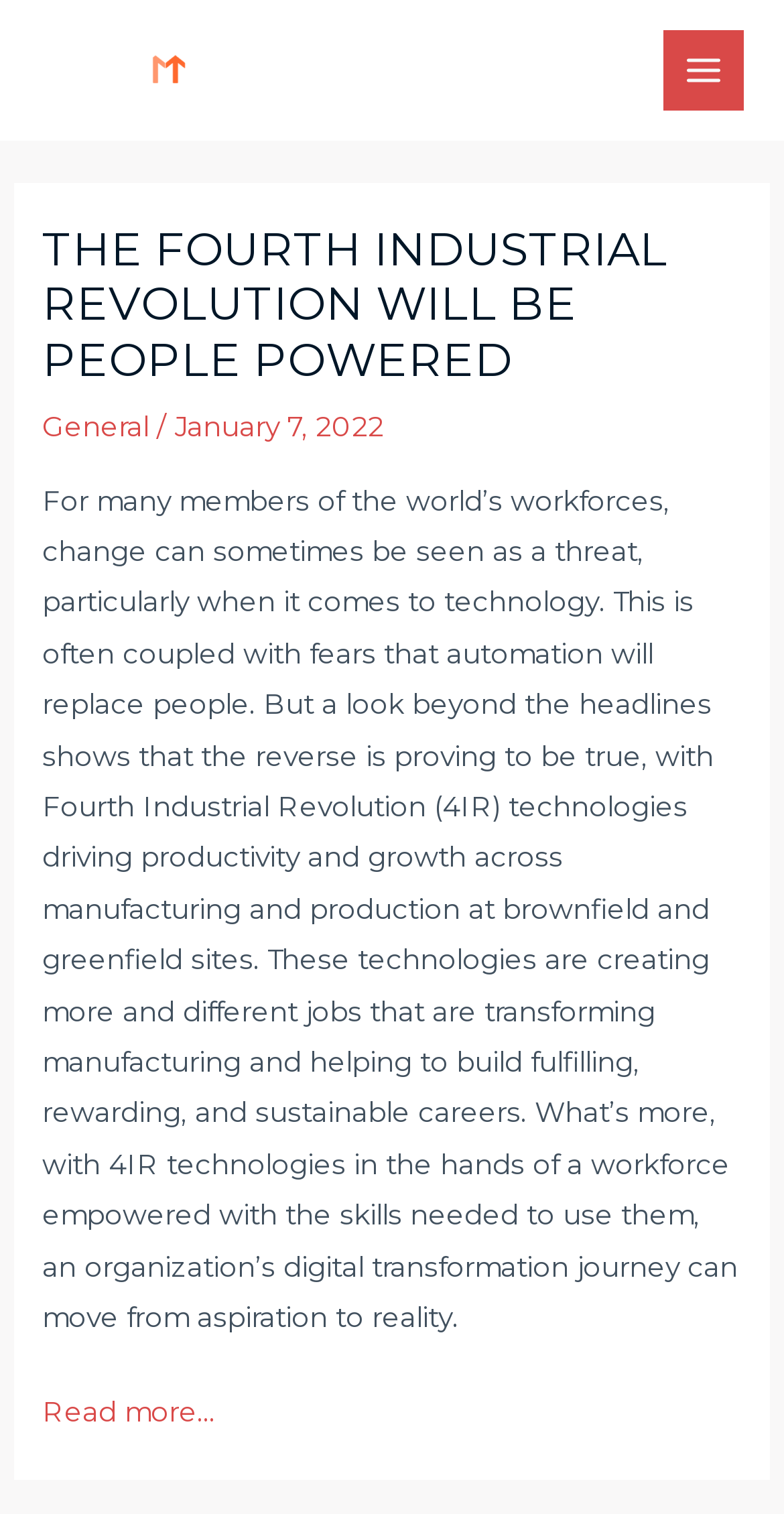Calculate the bounding box coordinates of the UI element given the description: "Read more…".

[0.054, 0.922, 0.274, 0.943]